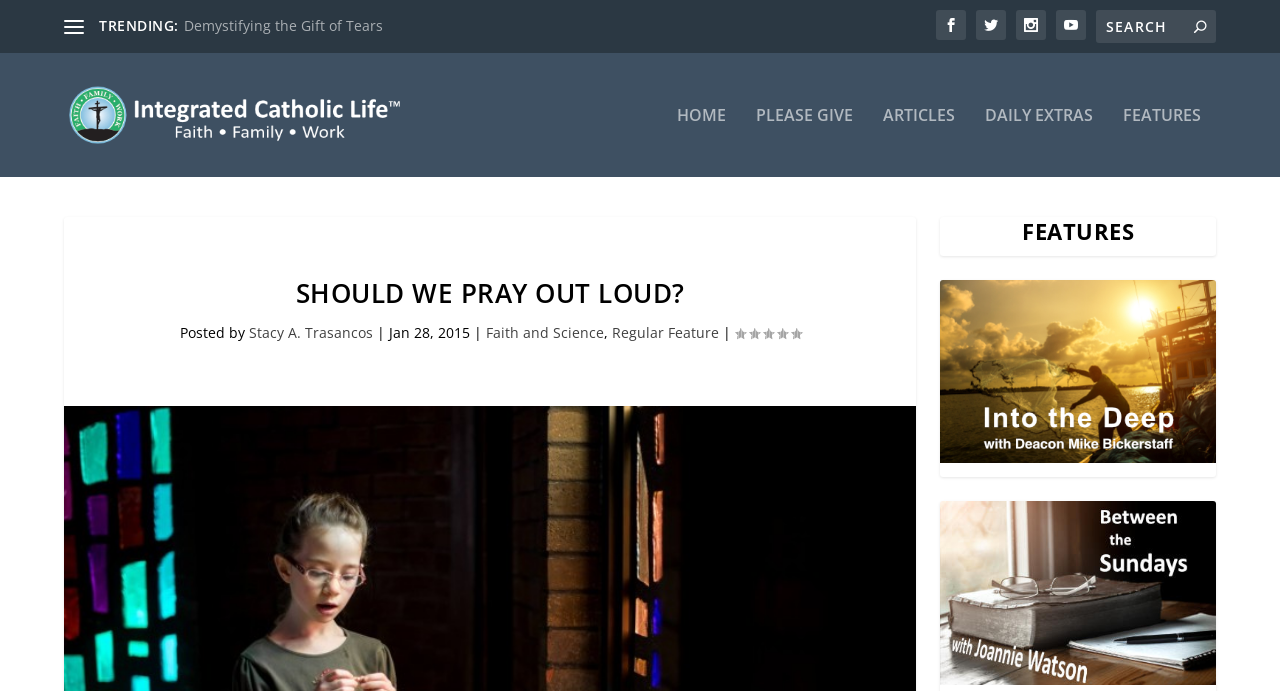Please locate the bounding box coordinates of the element that should be clicked to complete the given instruction: "Read the article about St. Thecla".

[0.143, 0.024, 0.416, 0.051]